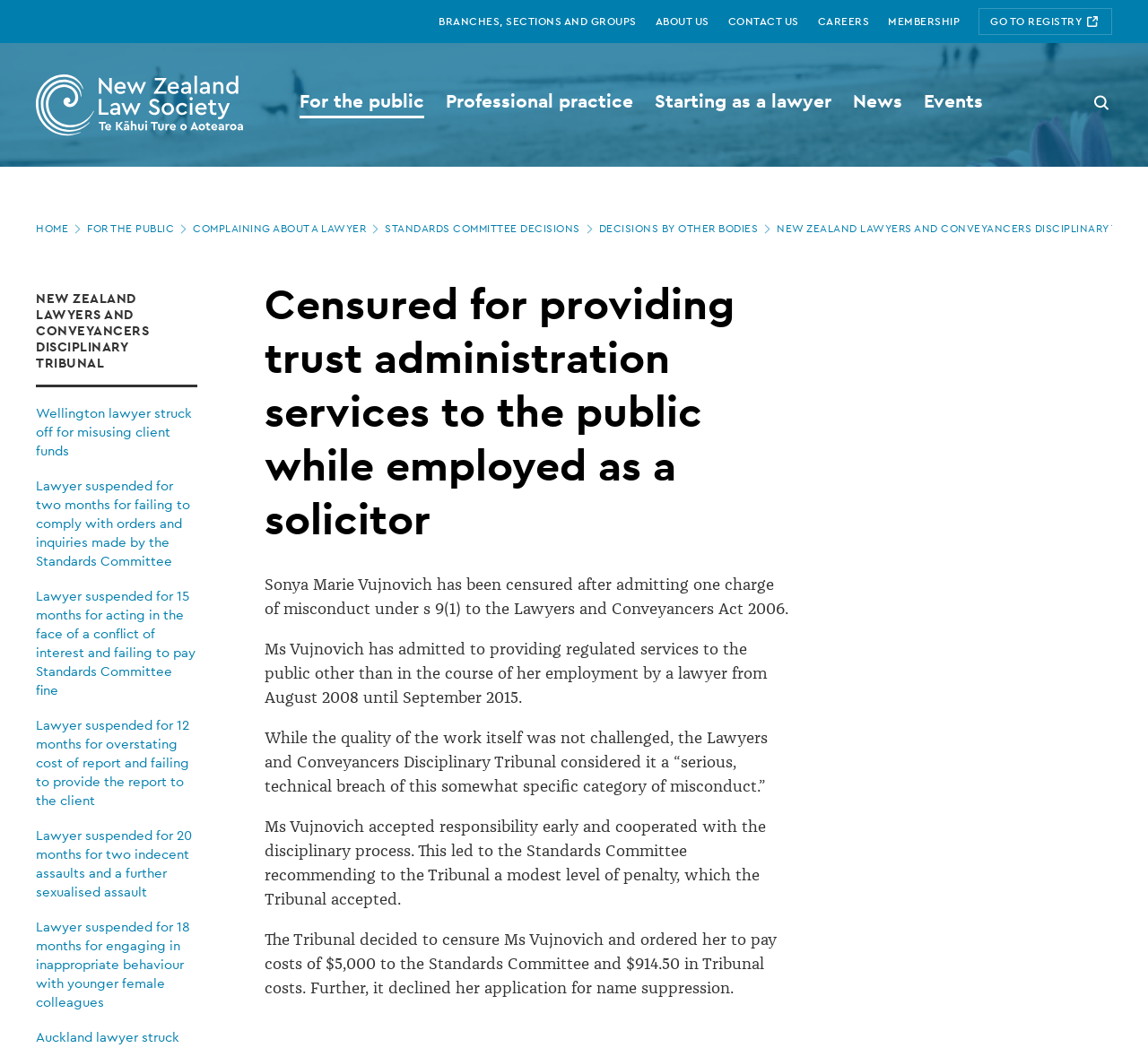Locate the bounding box coordinates of the element's region that should be clicked to carry out the following instruction: "Click the 'BRANCHES, SECTIONS AND GROUPS' link". The coordinates need to be four float numbers between 0 and 1, i.e., [left, top, right, bottom].

[0.382, 0.0, 0.571, 0.041]